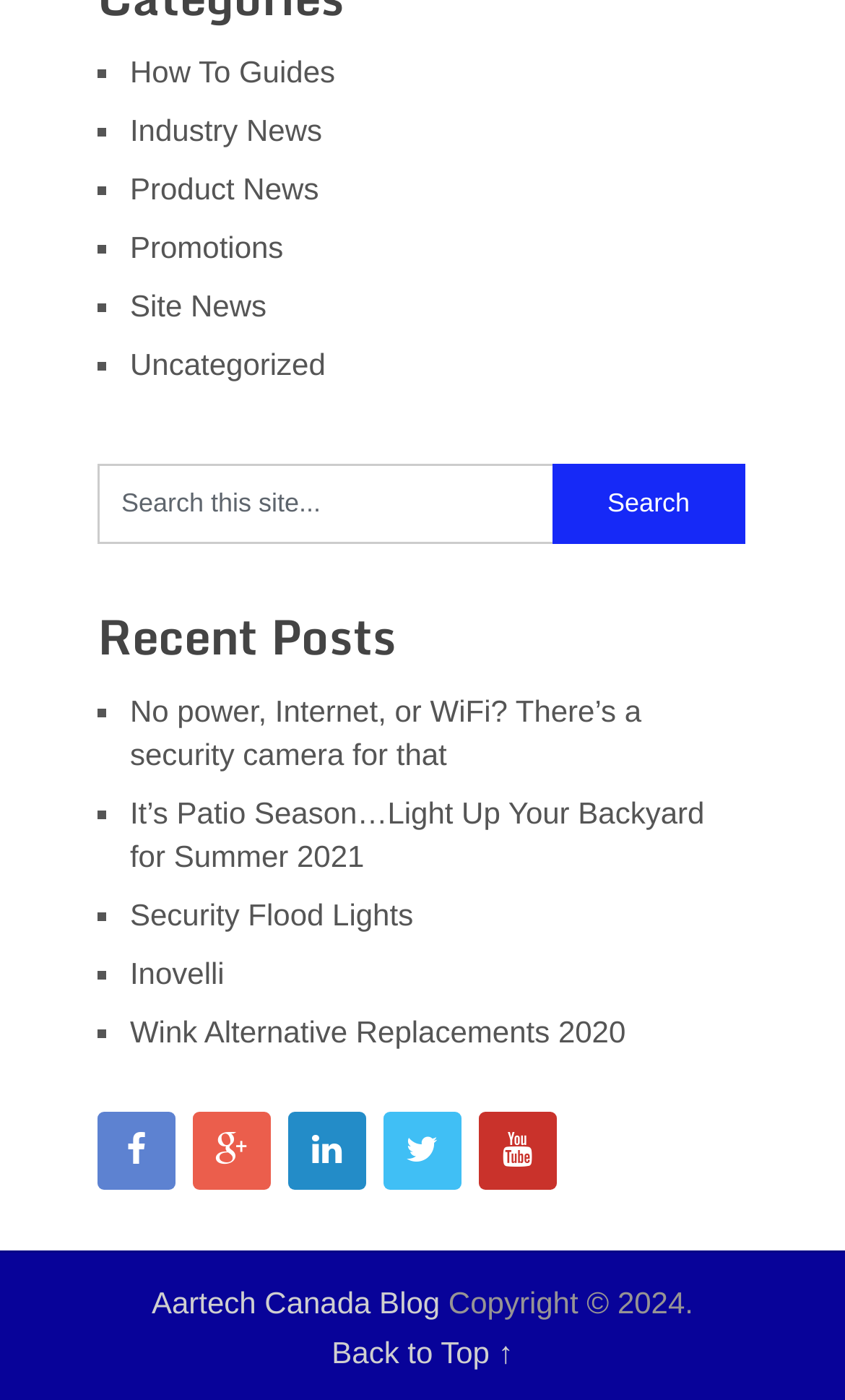Based on the provided description, "Site News", find the bounding box of the corresponding UI element in the screenshot.

[0.154, 0.206, 0.315, 0.23]